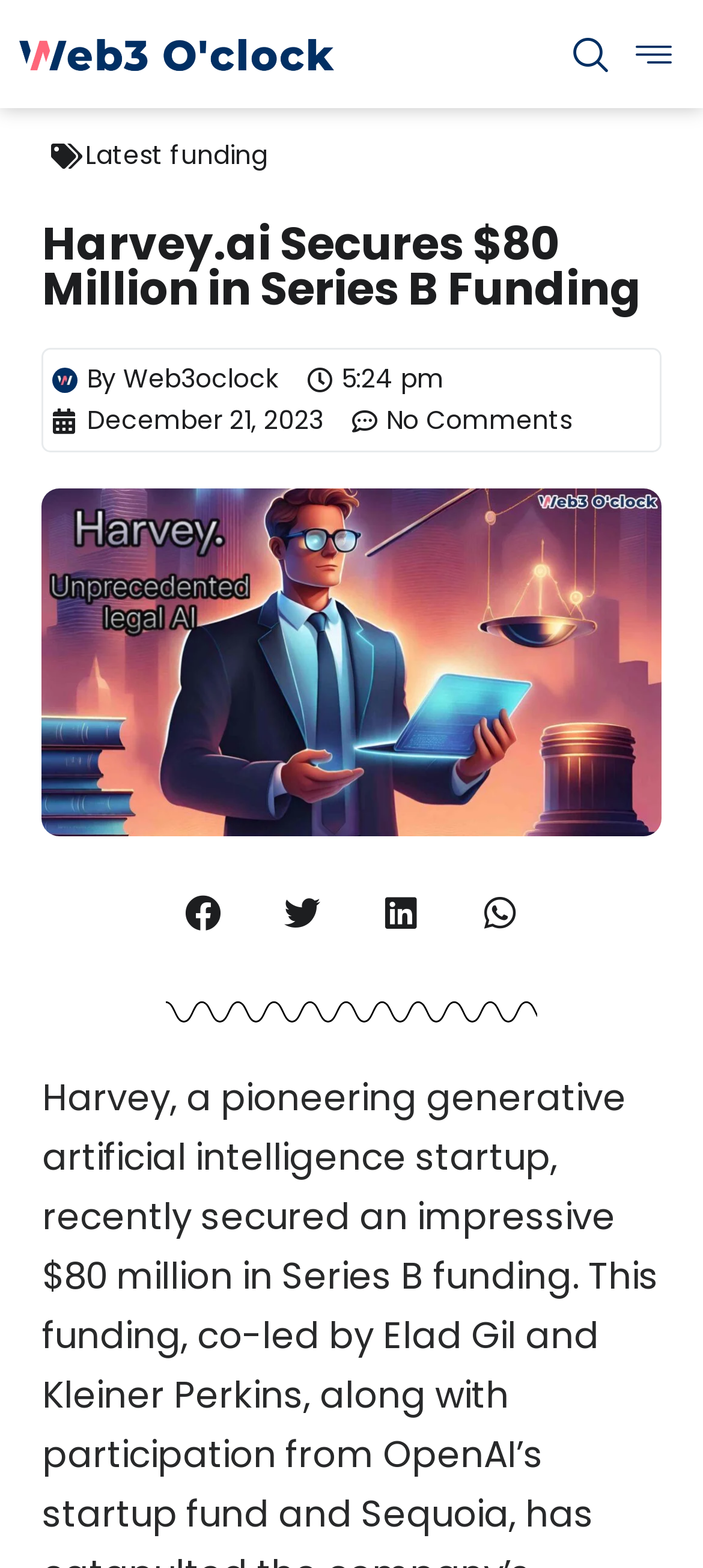Select the bounding box coordinates of the element I need to click to carry out the following instruction: "View the article posted on December 21, 2023".

[0.075, 0.255, 0.46, 0.282]